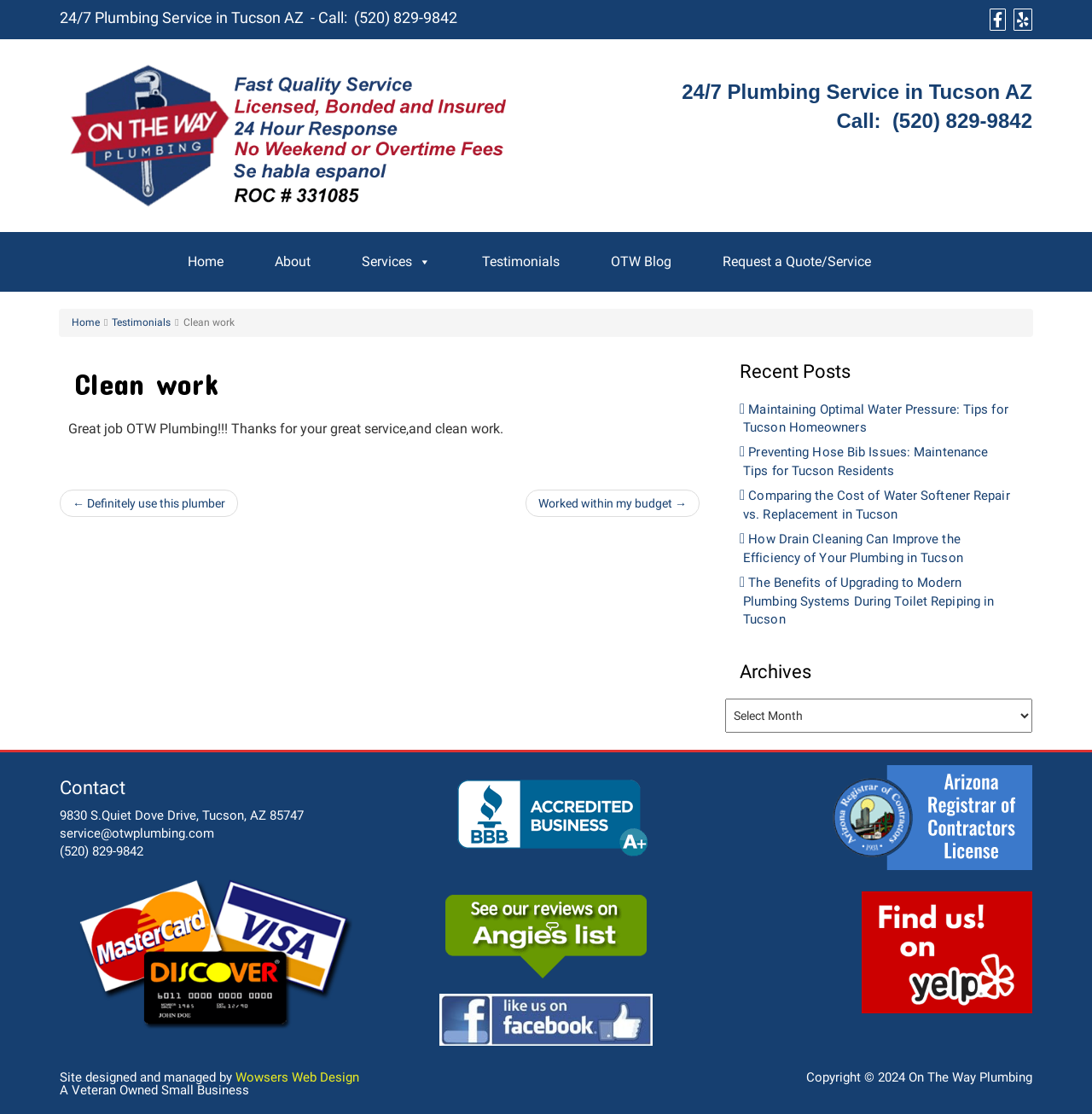Give a one-word or phrase response to the following question: How many recent posts are listed on the webpage?

5